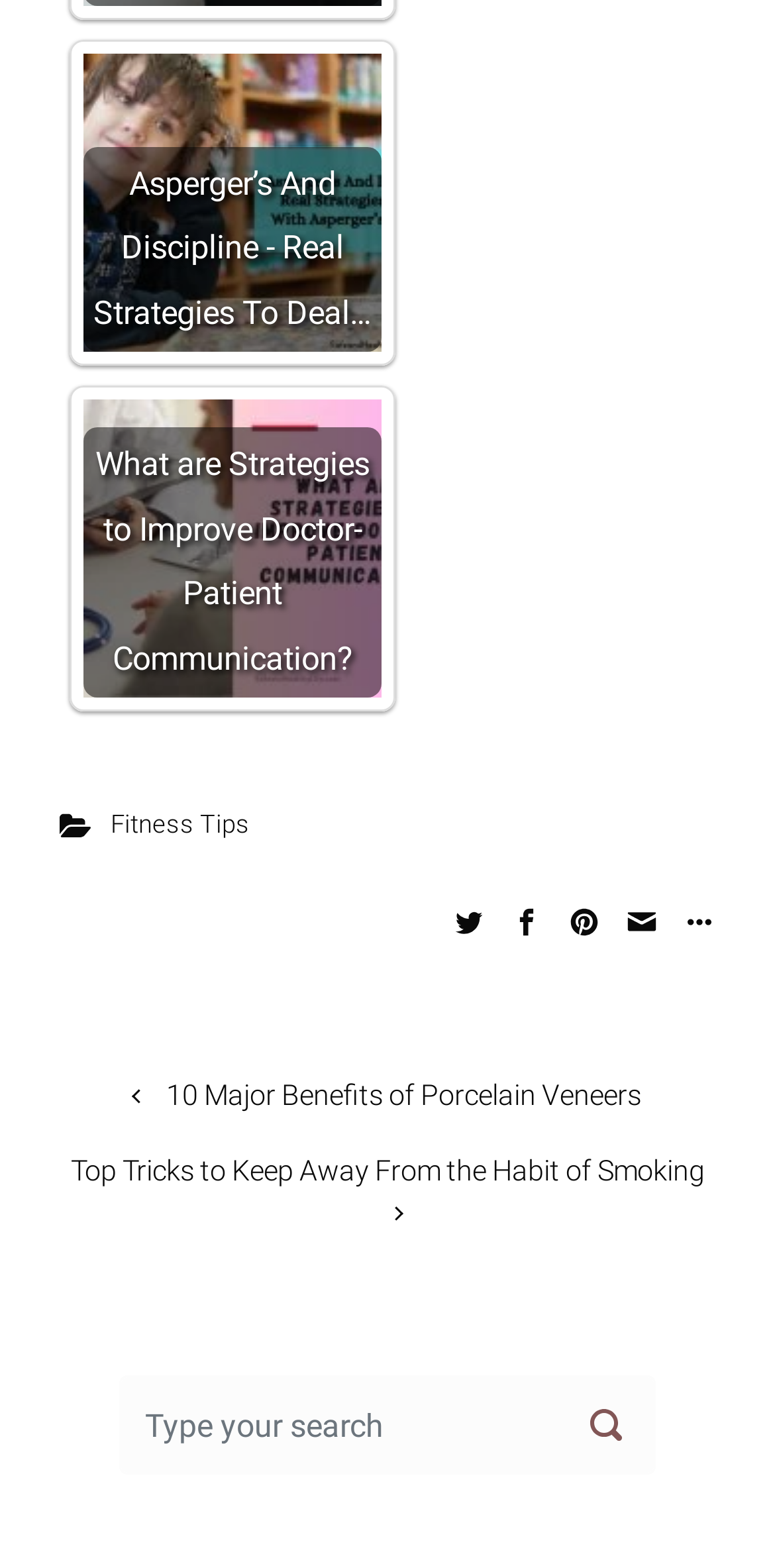Answer the question below with a single word or a brief phrase: 
How many links are there in the navigation section?

3